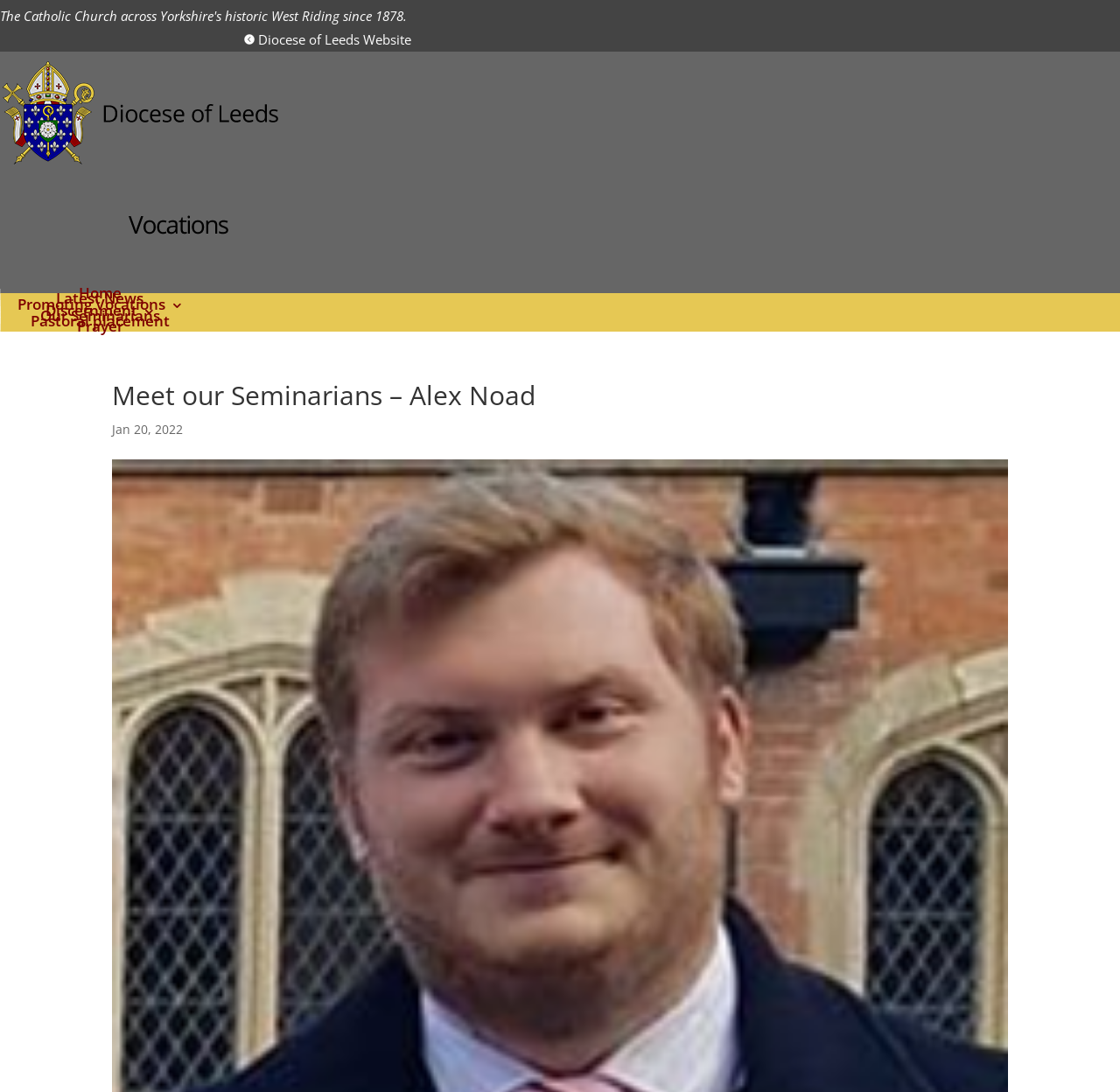Locate the UI element described as follows: "Prayer". Return the bounding box coordinates as four float numbers between 0 and 1 in the order [left, top, right, bottom].

[0.053, 0.276, 0.125, 0.321]